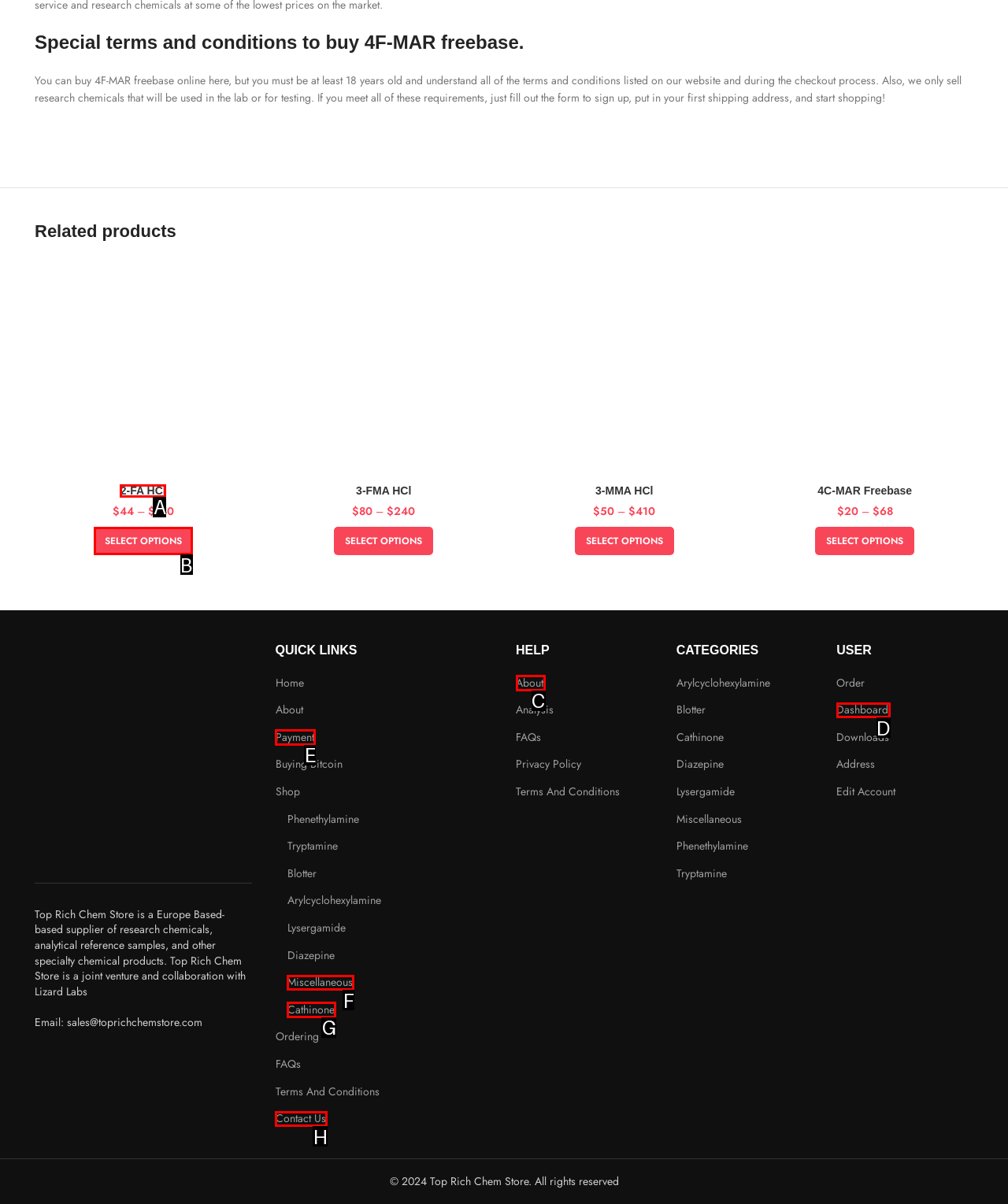Find the HTML element to click in order to complete this task: Check out the article about making a perfectly made bed
Answer with the letter of the correct option.

None